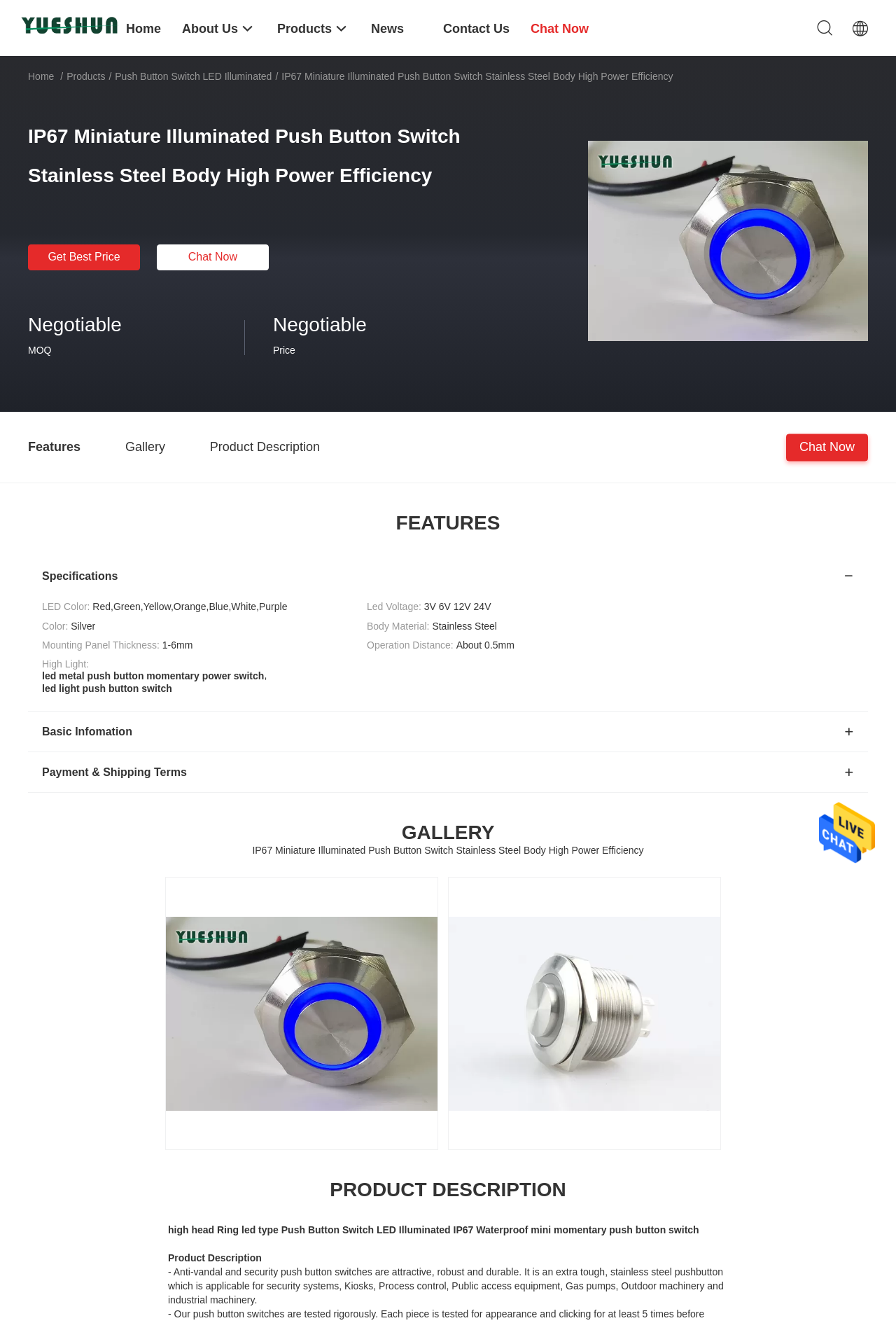Give a one-word or short phrase answer to this question: 
What is the purpose of the push button switch?

Security systems, Kiosks, Process control, Public access equipment, Gas pumps, Outdoor machinery and industrial machinery